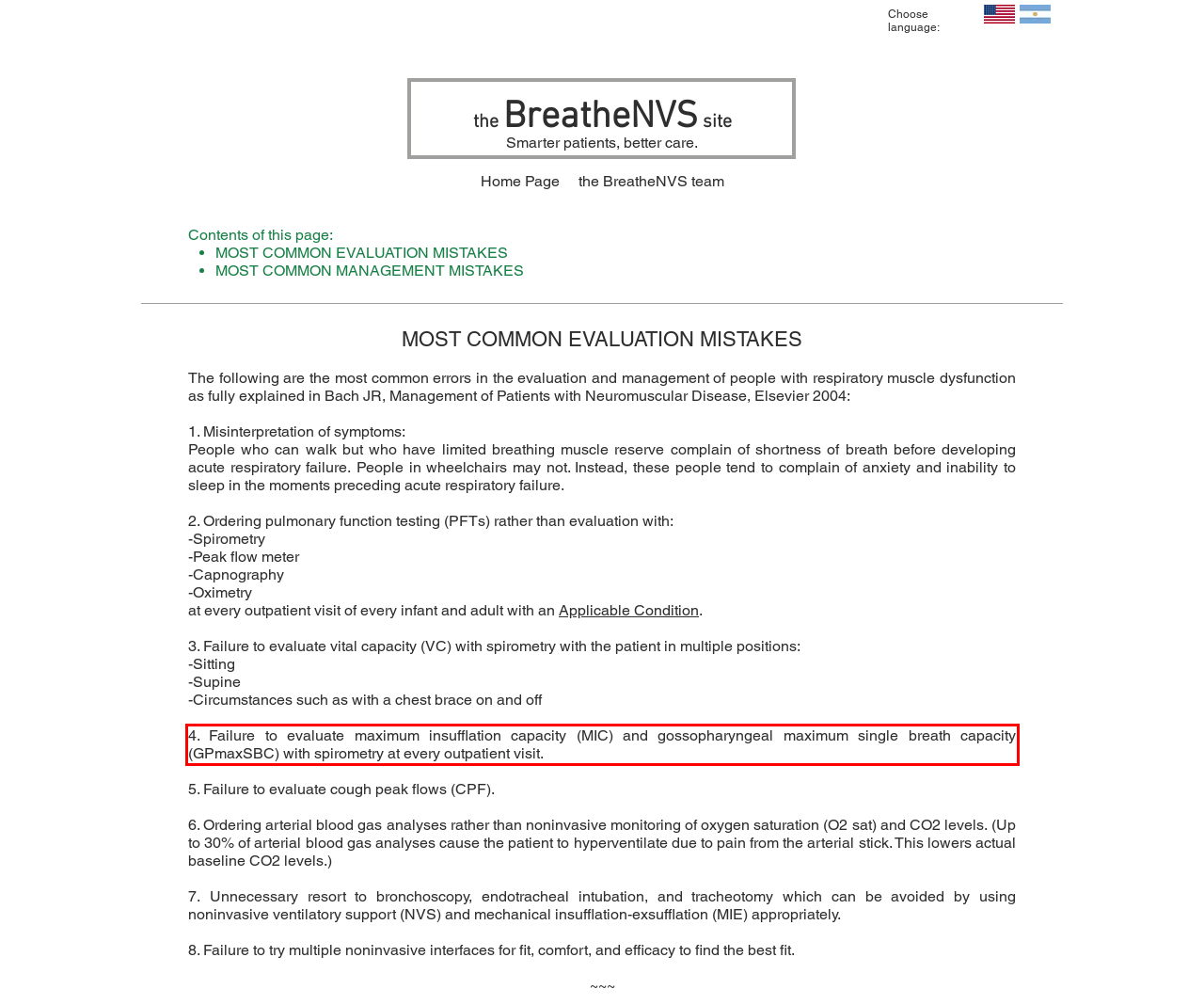Within the screenshot of the webpage, there is a red rectangle. Please recognize and generate the text content inside this red bounding box.

4. Failure to evaluate maximum insufflation capacity (MIC) and gossopharyngeal maximum single breath capacity (GPmaxSBC) with spirometry at every outpatient visit.